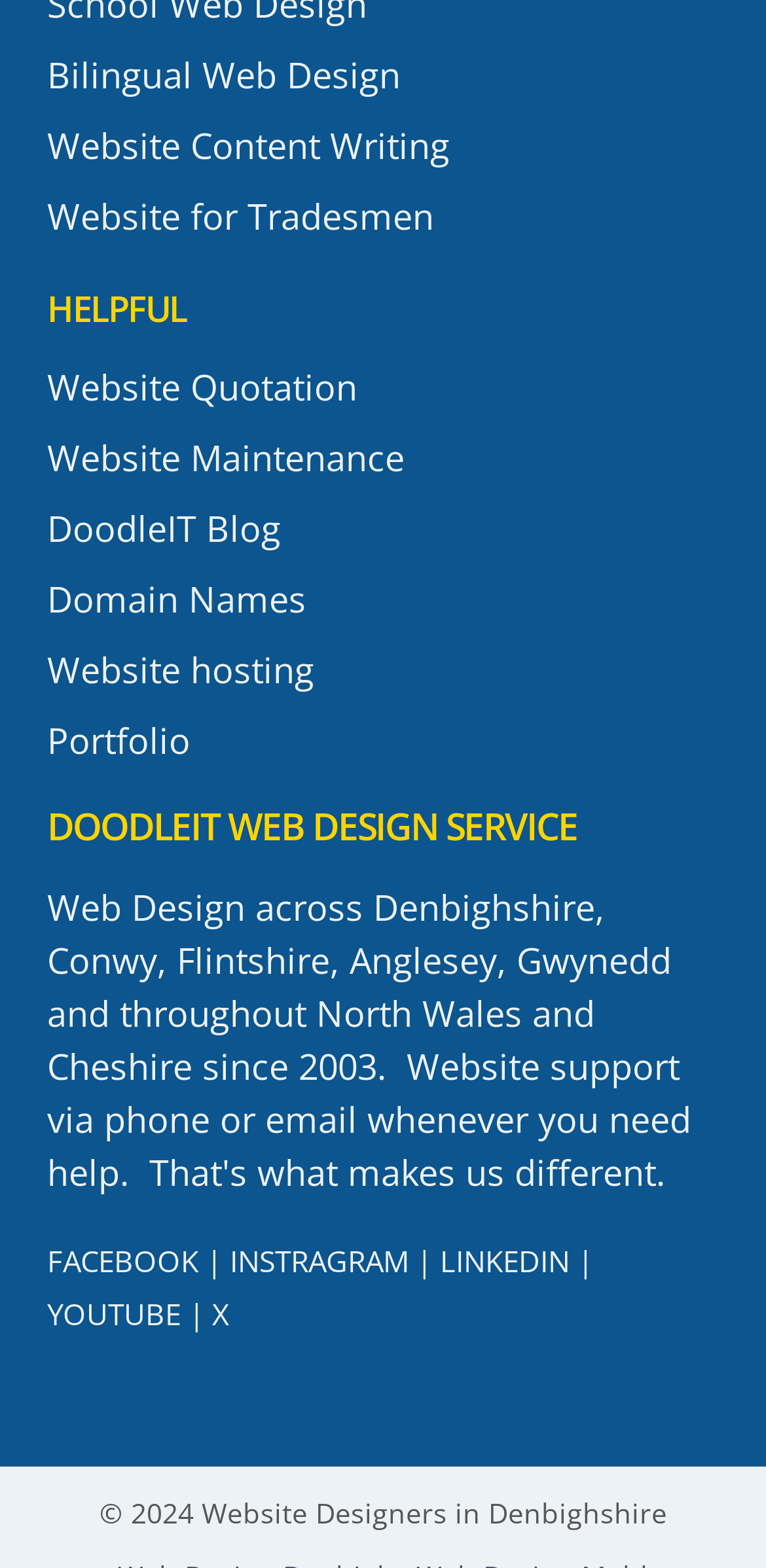Find the bounding box coordinates of the element you need to click on to perform this action: 'Follow DoodleIT on FACEBOOK'. The coordinates should be represented by four float values between 0 and 1, in the format [left, top, right, bottom].

[0.062, 0.792, 0.259, 0.817]